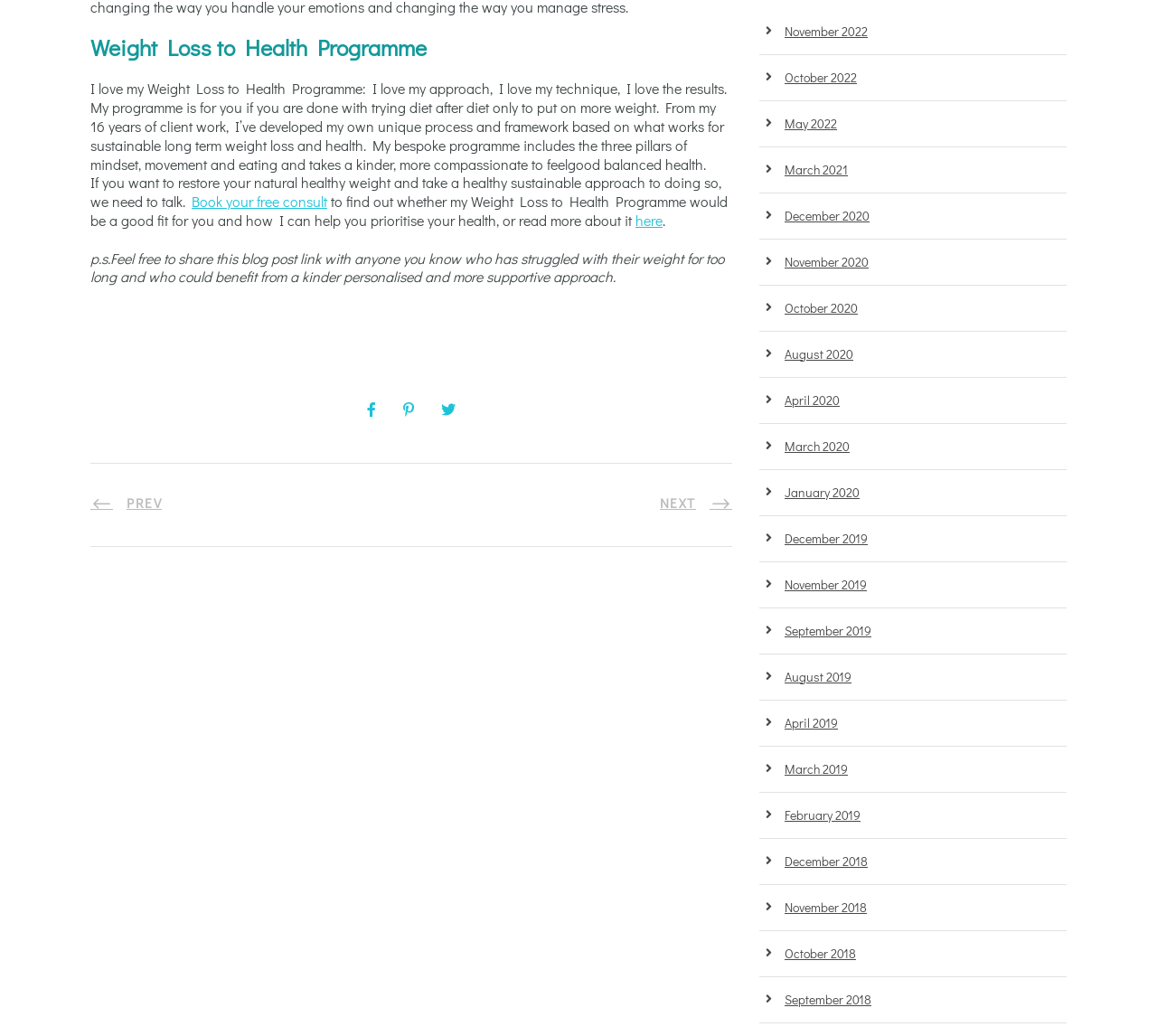What is the name of the programme?
Ensure your answer is thorough and detailed.

The name of the programme is mentioned in the heading 'Weight Loss to Health Programme' at the top of the webpage, which is also the title of the programme being described.